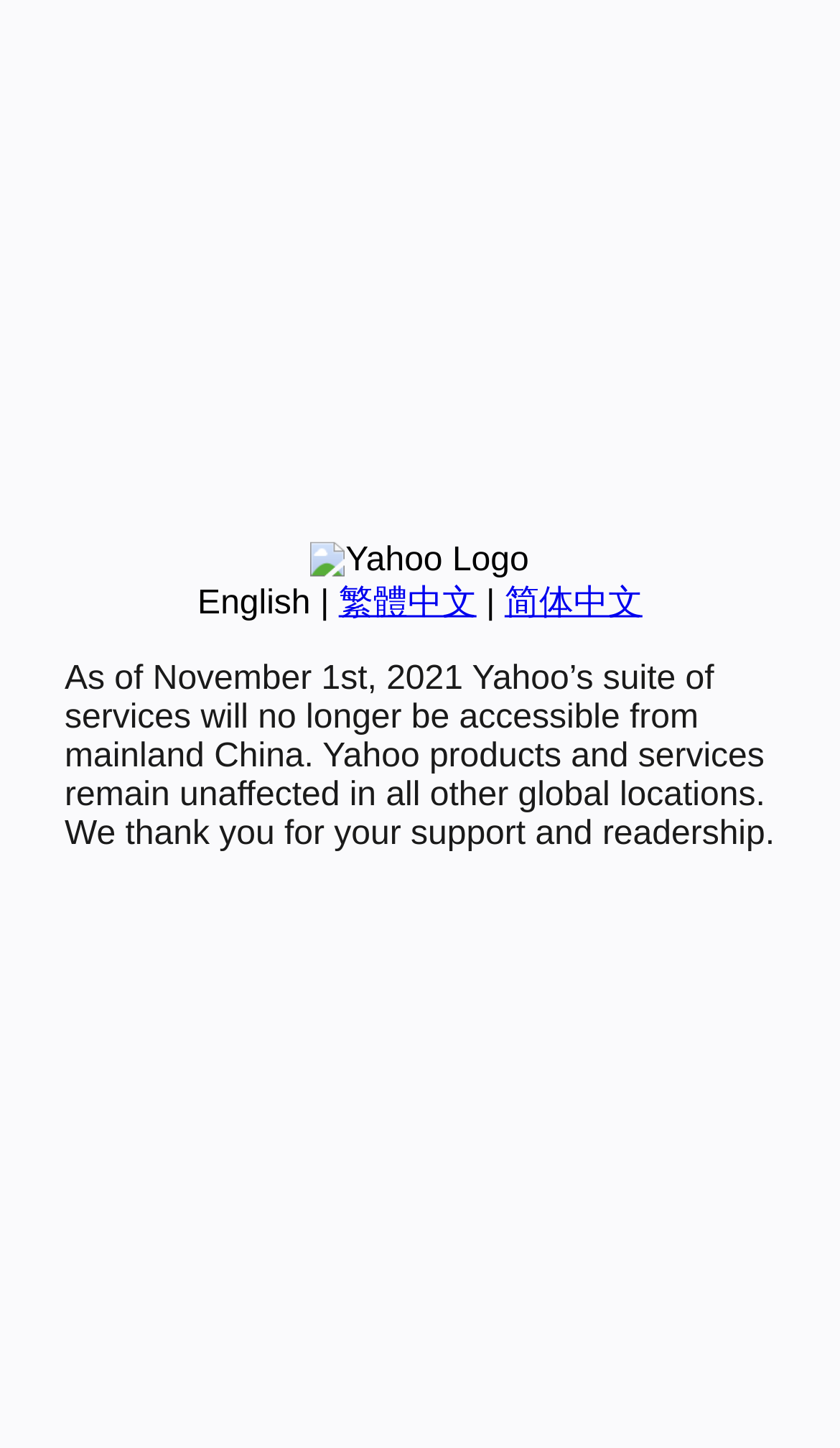Given the element description, predict the bounding box coordinates in the format (top-left x, top-left y, bottom-right x, bottom-right y), using floating point numbers between 0 and 1: English

[0.235, 0.404, 0.37, 0.429]